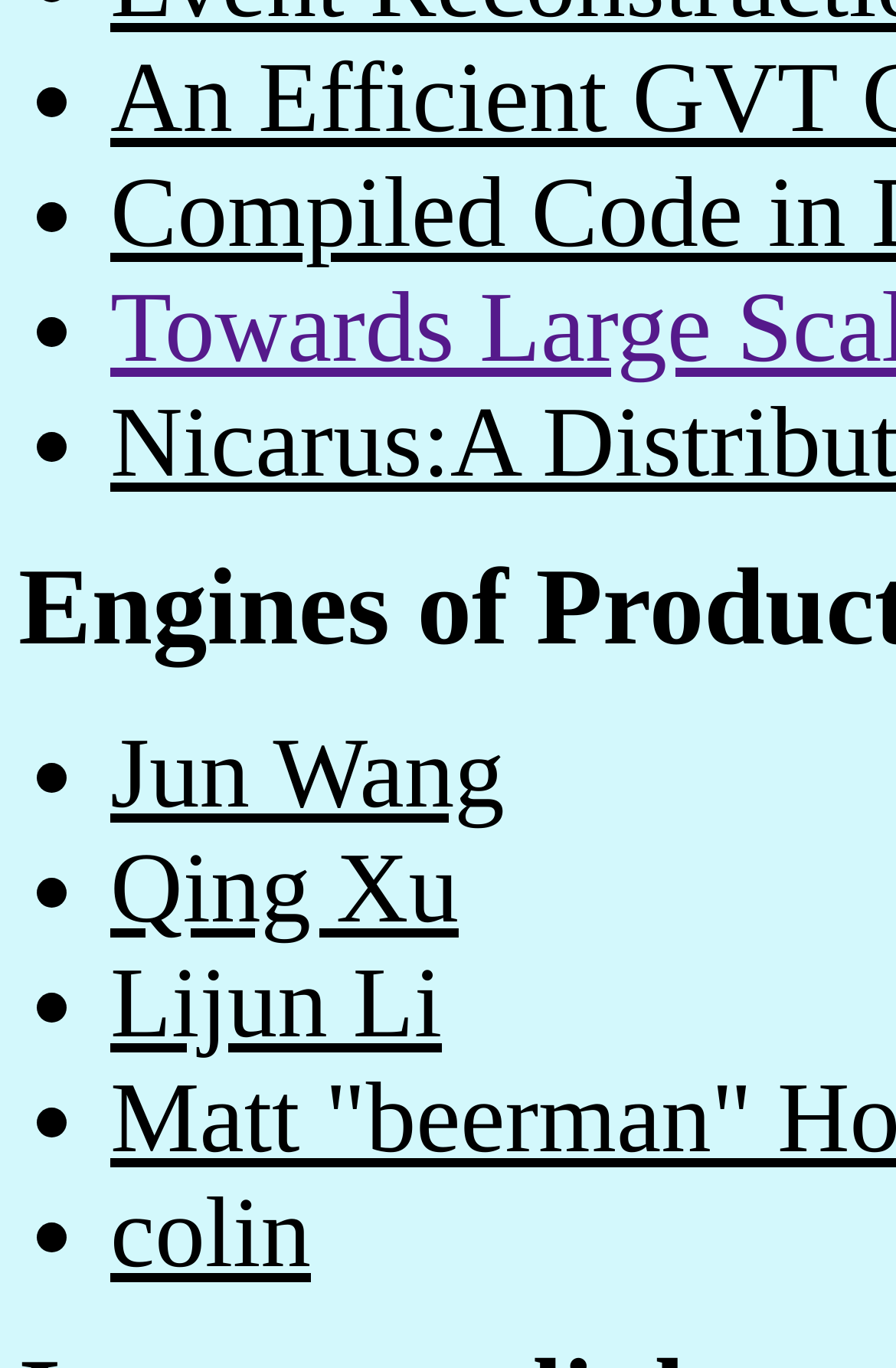Bounding box coordinates are specified in the format (top-left x, top-left y, bottom-right x, bottom-right y). All values are floating point numbers bounded between 0 and 1. Please provide the bounding box coordinate of the region this sentence describes: alt="Twitter"

None